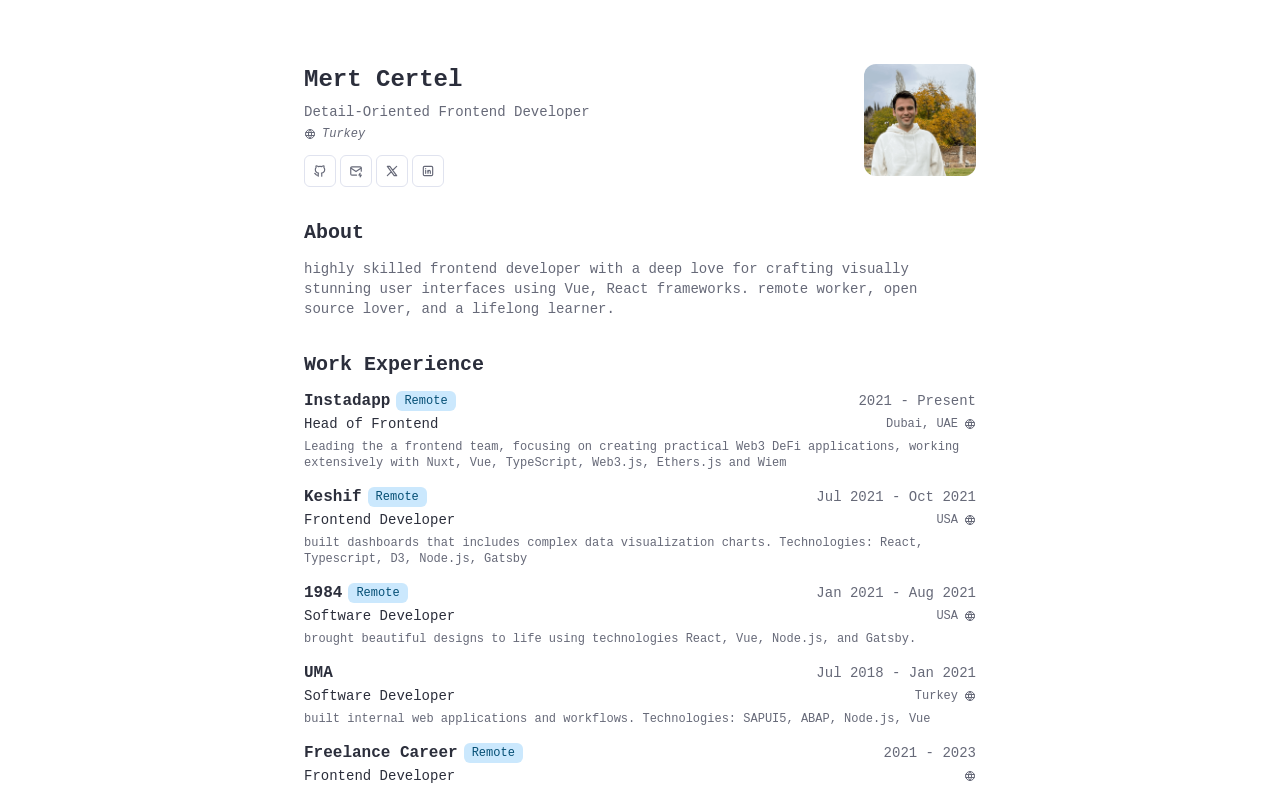Provide a short answer using a single word or phrase for the following question: 
How many work experiences are listed?

6